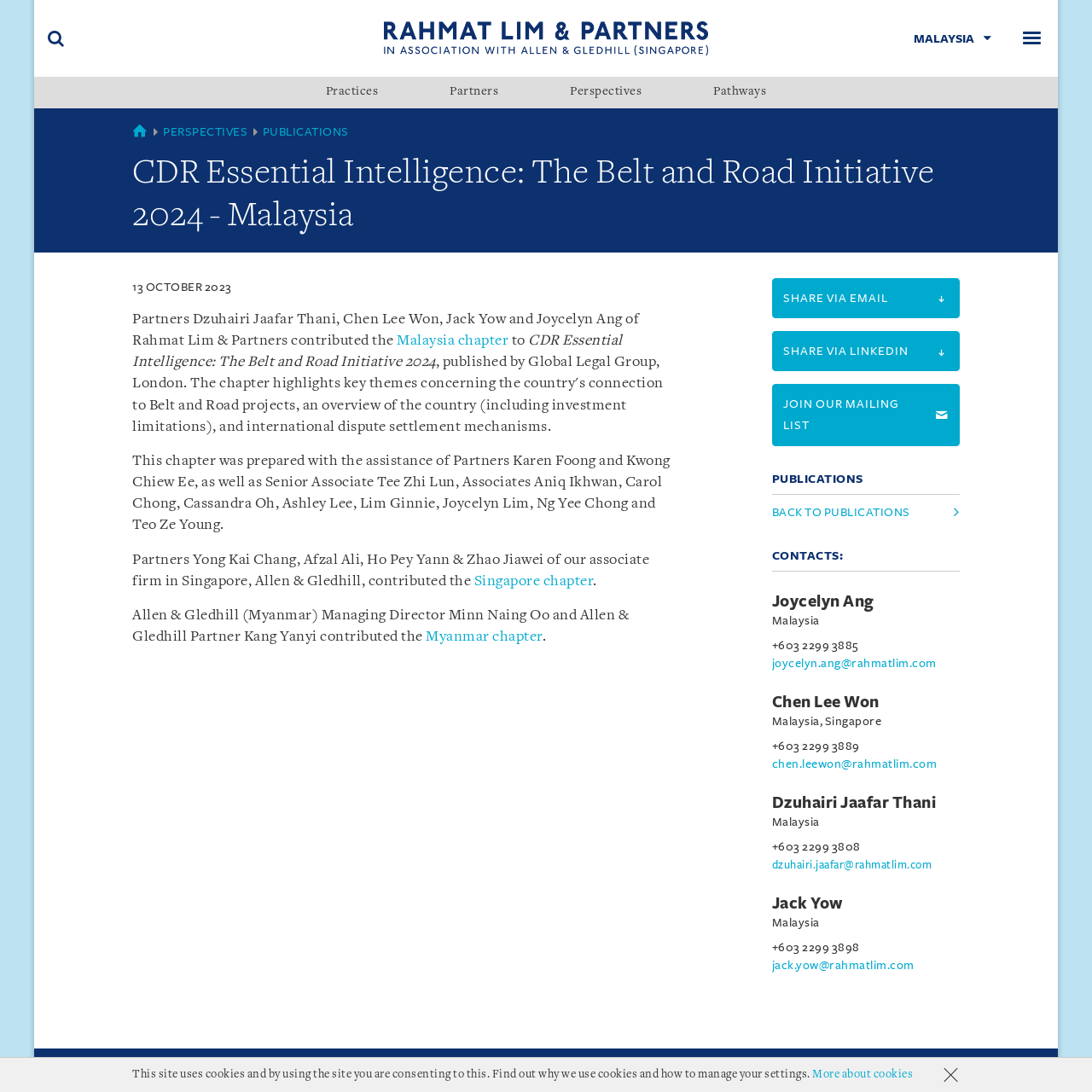Deliver a detailed narrative of the webpage's visual and textual elements.

The webpage is about CDR Essential Intelligence: The Belt and Road Initiative 2024 - Malaysia, with Rahmat Lim & Partners as the main contributor. At the top, there is a logo of Rahmat Lim & Partners, accompanied by a search button, a menu button, and a button indicating the current location, Malaysia. Below this, there are links to different practices, including Partners, Perspectives, and Pathways.

The main content of the webpage is divided into two sections. On the left, there is a header section with links to different chapters, including Malaysia, Perspectives, and Publications. Below this, there is a section with text describing the contributors to the Malaysia chapter, including Partners Dzuhairi Jaafar Thani, Chen Lee Won, Jack Yow, and Joycelyn Ang of Rahmat Lim & Partners. There are also links to the Singapore and Myanmar chapters.

On the right, there is a complementary section with links to share the content via email, LinkedIn, and other platforms. Below this, there is a section with links to publications, including a heading and a link to go back to publications. Further down, there is a contacts section with information about different partners, including Joycelyn Ang, Chen Lee Won, and Dzuhairi Jaafar Thani, with their names, locations, phone numbers, and email addresses.

At the bottom of the webpage, there is a content information section with links to terms of use, personal data protection statement, sitemap, and find us. There is also a copyright notice indicating that the content is owned by Rahmat Lim & Partners. Finally, there is a notice about the use of cookies on the site, with a link to learn more about cookies.